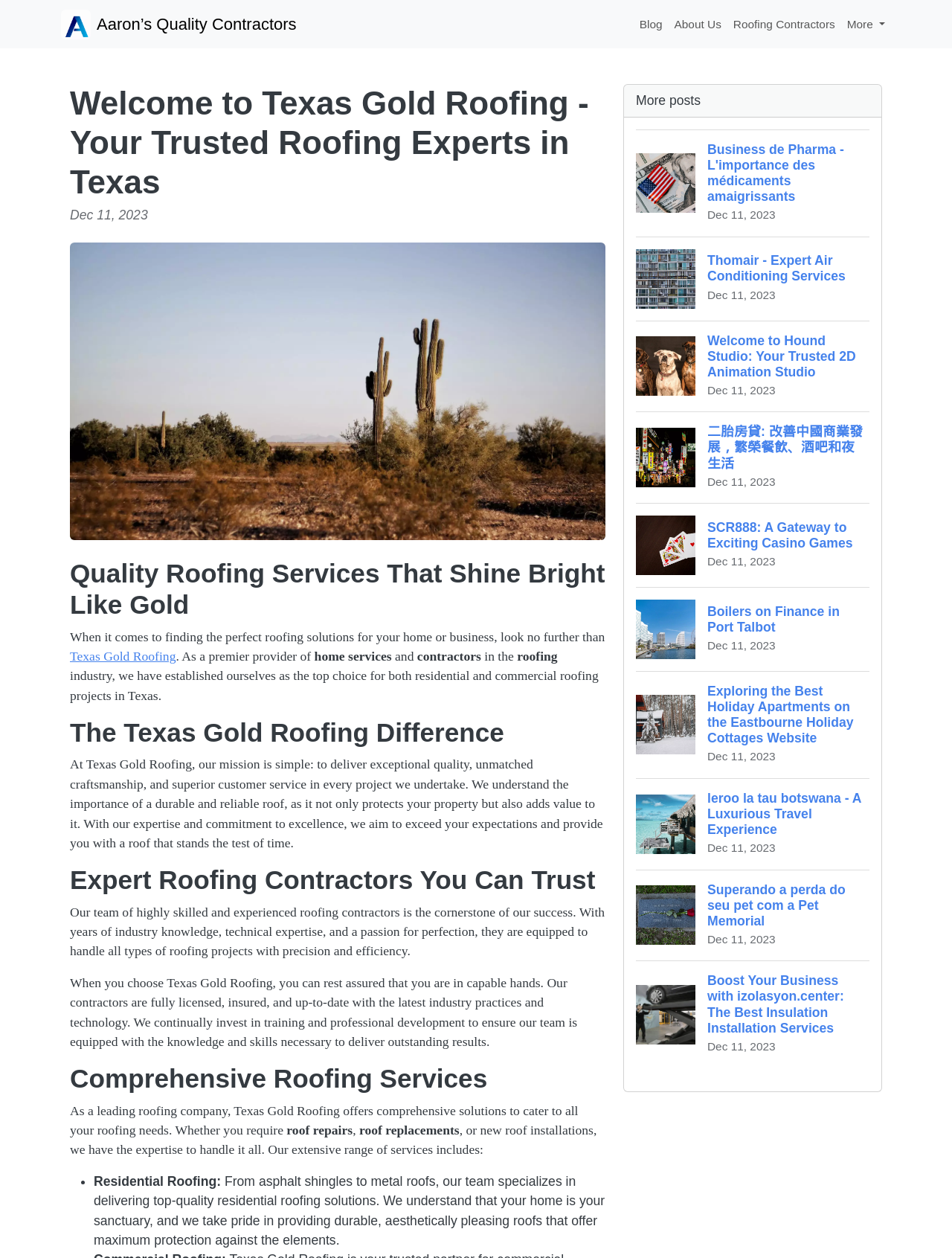Find the bounding box coordinates of the element you need to click on to perform this action: 'Read news about Event dedicated to International Autism Awareness Day'. The coordinates should be represented by four float values between 0 and 1, in the format [left, top, right, bottom].

None